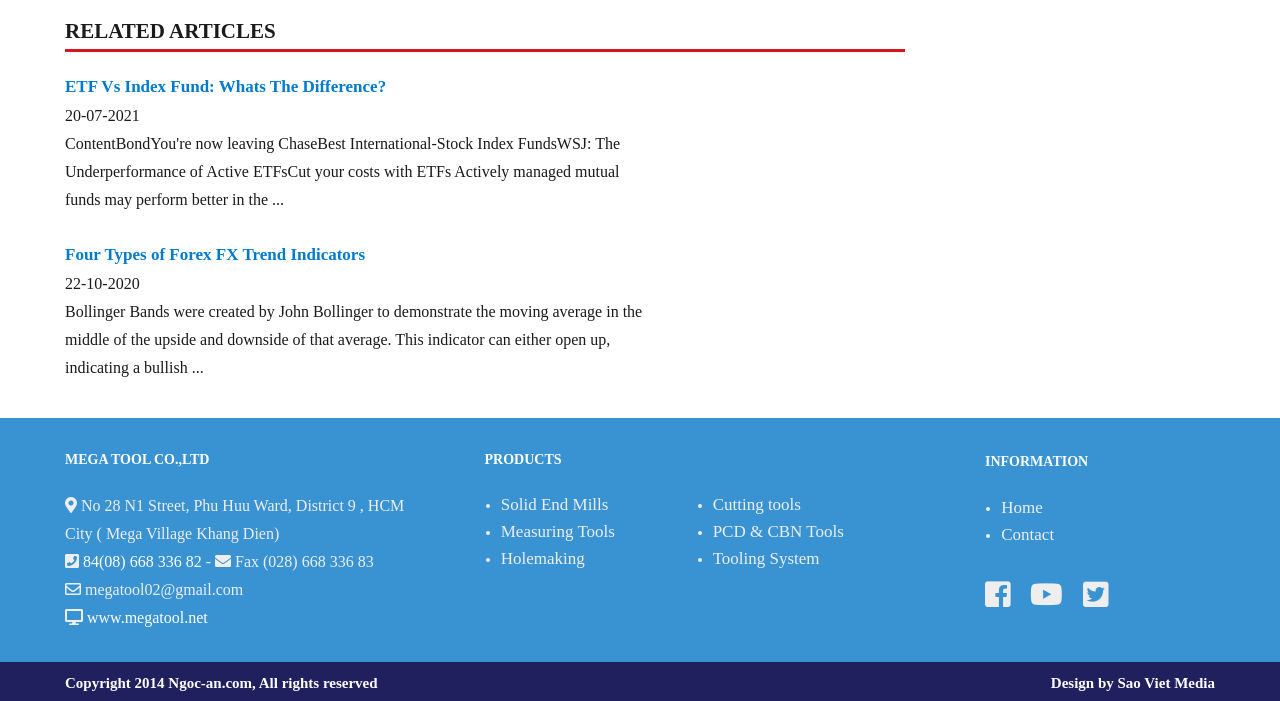Please determine the bounding box coordinates of the element to click in order to execute the following instruction: "Send an email to 'megatool02@gmail.com'". The coordinates should be four float numbers between 0 and 1, specified as [left, top, right, bottom].

[0.063, 0.829, 0.19, 0.854]